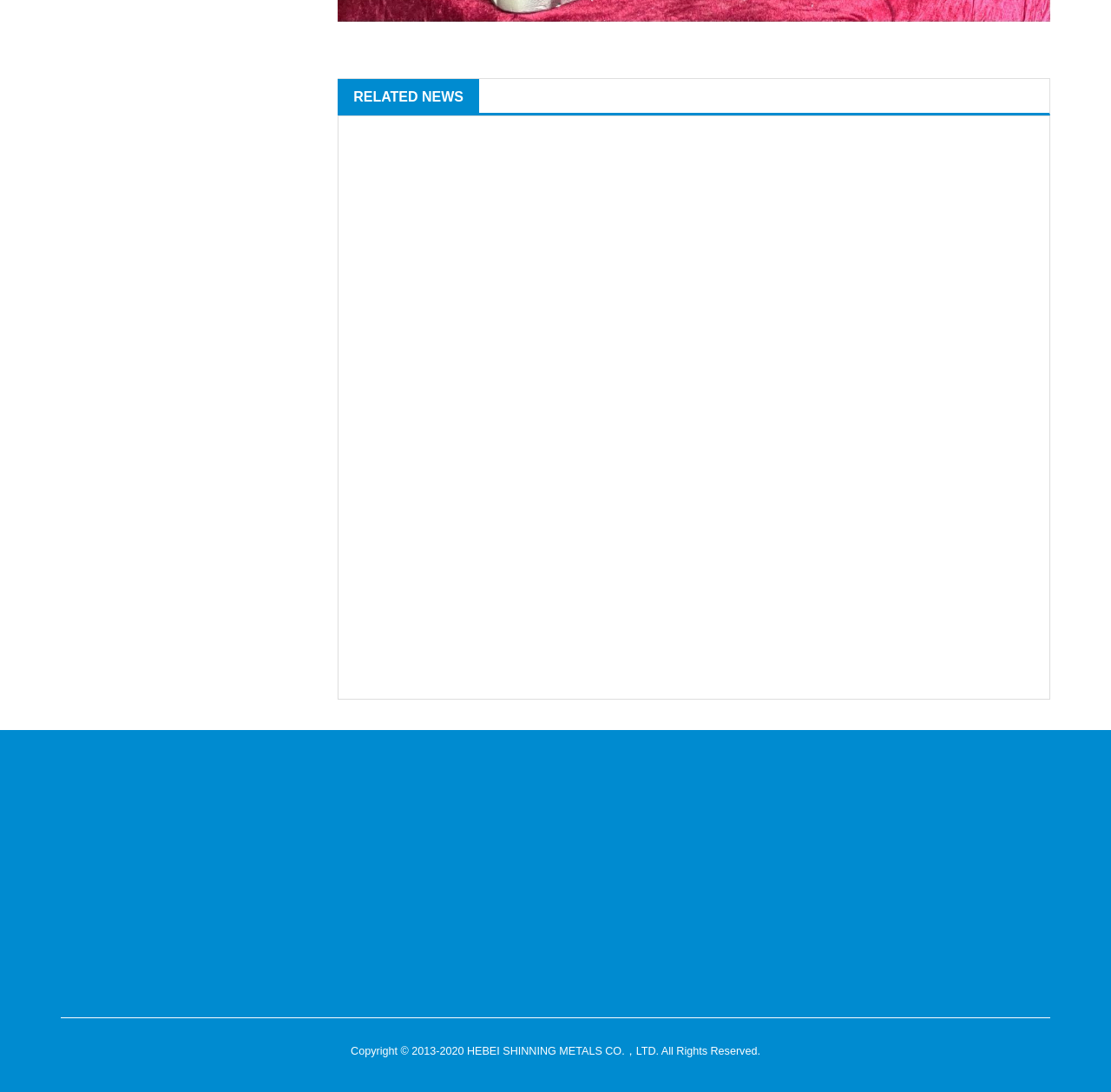Please provide the bounding box coordinates for the element that needs to be clicked to perform the following instruction: "Search for something". The coordinates should be given as four float numbers between 0 and 1, i.e., [left, top, right, bottom].

None